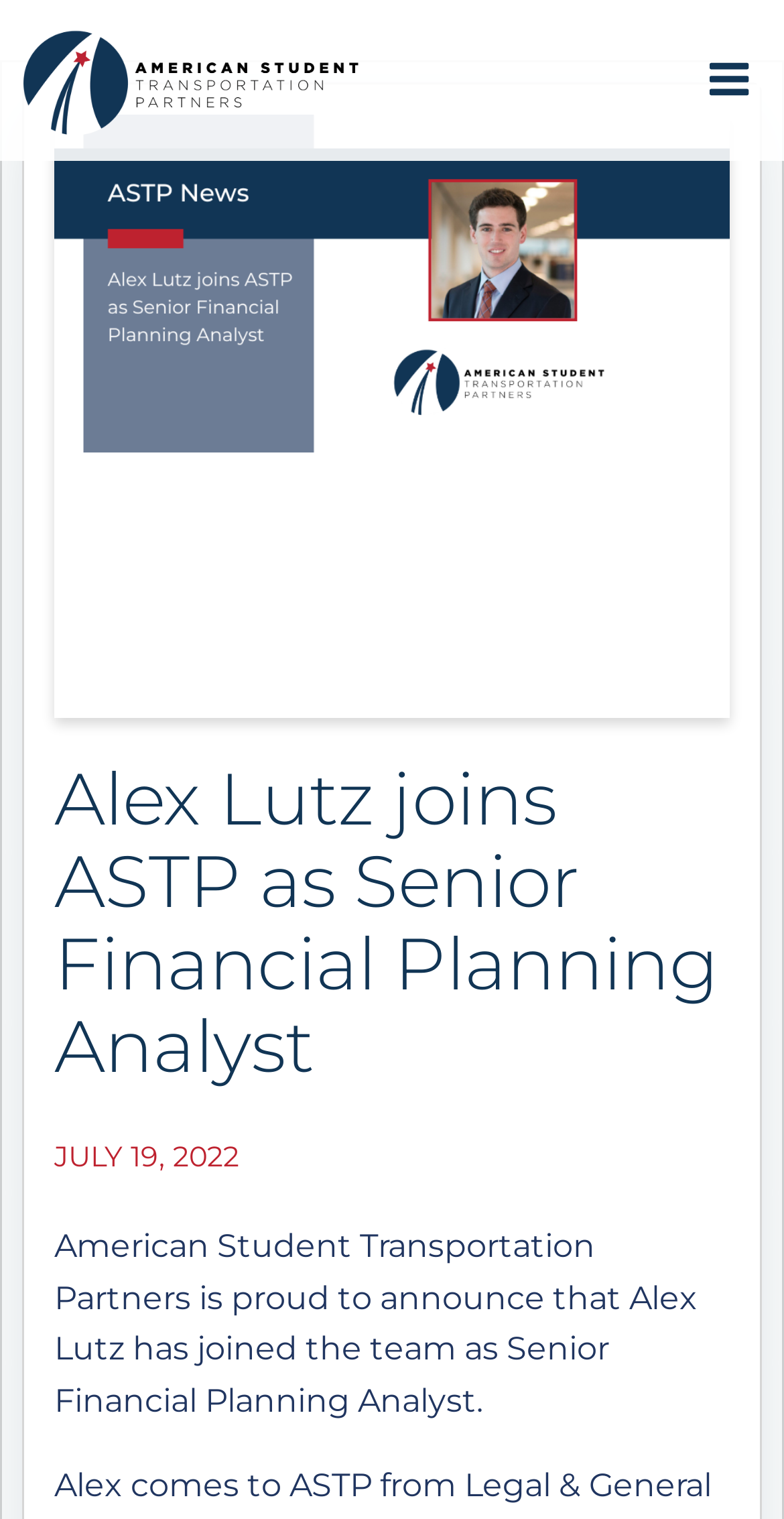What is the type of announcement on this webpage?
Kindly offer a detailed explanation using the data available in the image.

I found the answer by looking at the content of the webpage, which announces that Alex Lutz has joined the team as Senior Financial Planning Analyst, indicating that the type of announcement on this webpage is a new hire.